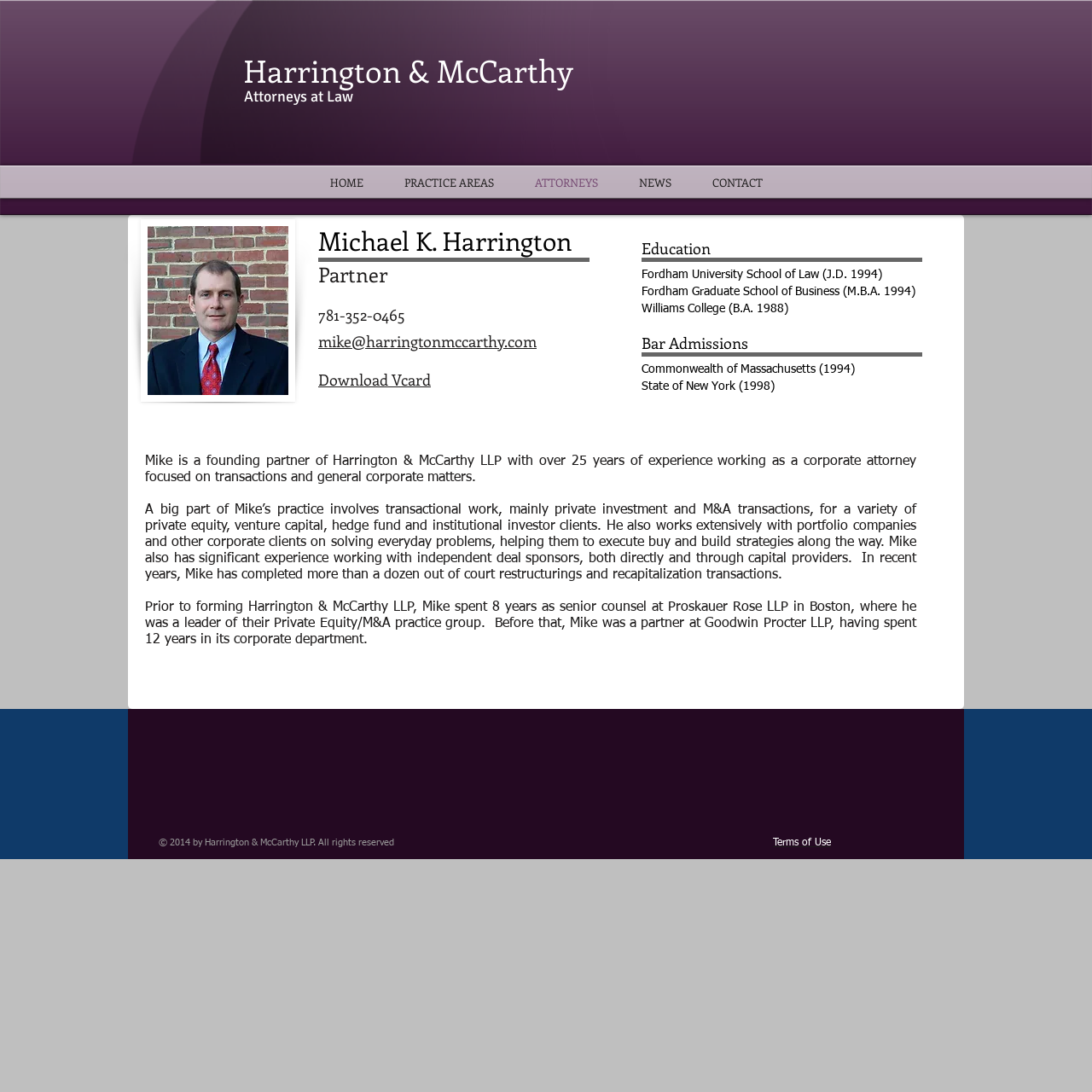Determine the bounding box coordinates of the clickable region to execute the instruction: "Read the article 'What to Do About Holiday Nightmares'". The coordinates should be four float numbers between 0 and 1, denoted as [left, top, right, bottom].

None